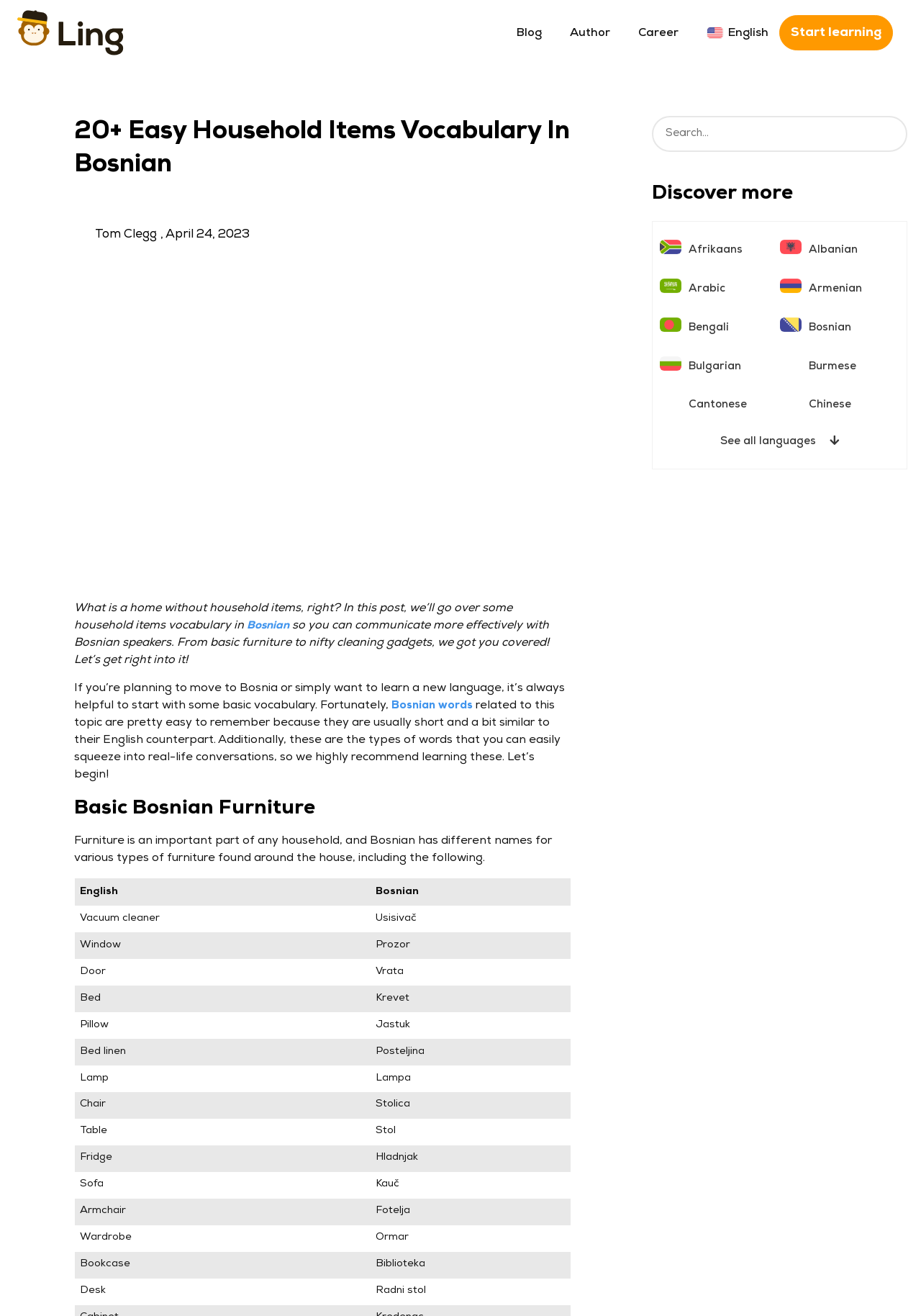Locate the UI element described as follows: "See all languages". Return the bounding box coordinates as four float numbers between 0 and 1 in the order [left, top, right, bottom].

[0.782, 0.332, 0.911, 0.34]